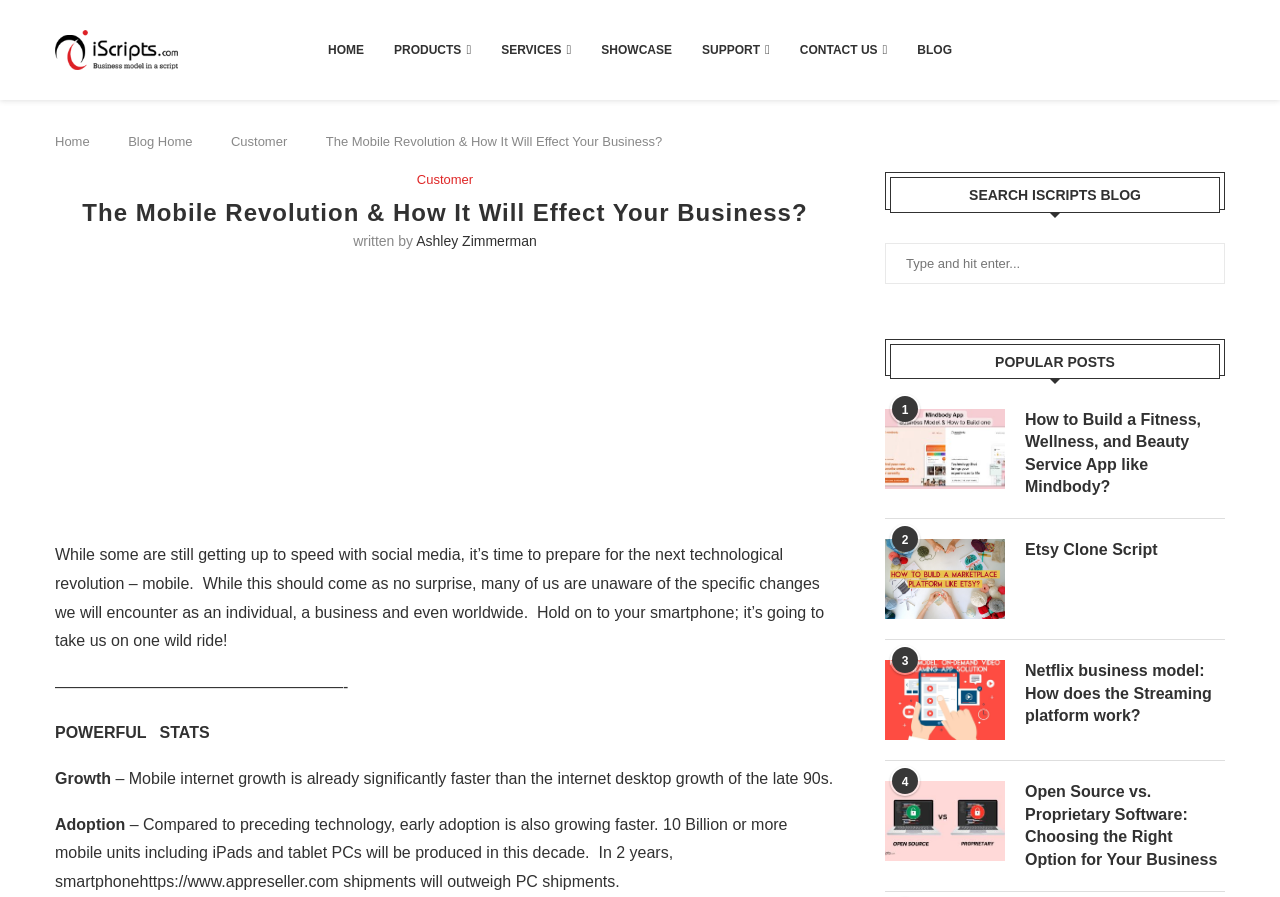What is the search function for?
Examine the screenshot and reply with a single word or phrase.

SEARCH ISCRIPTS BLOG